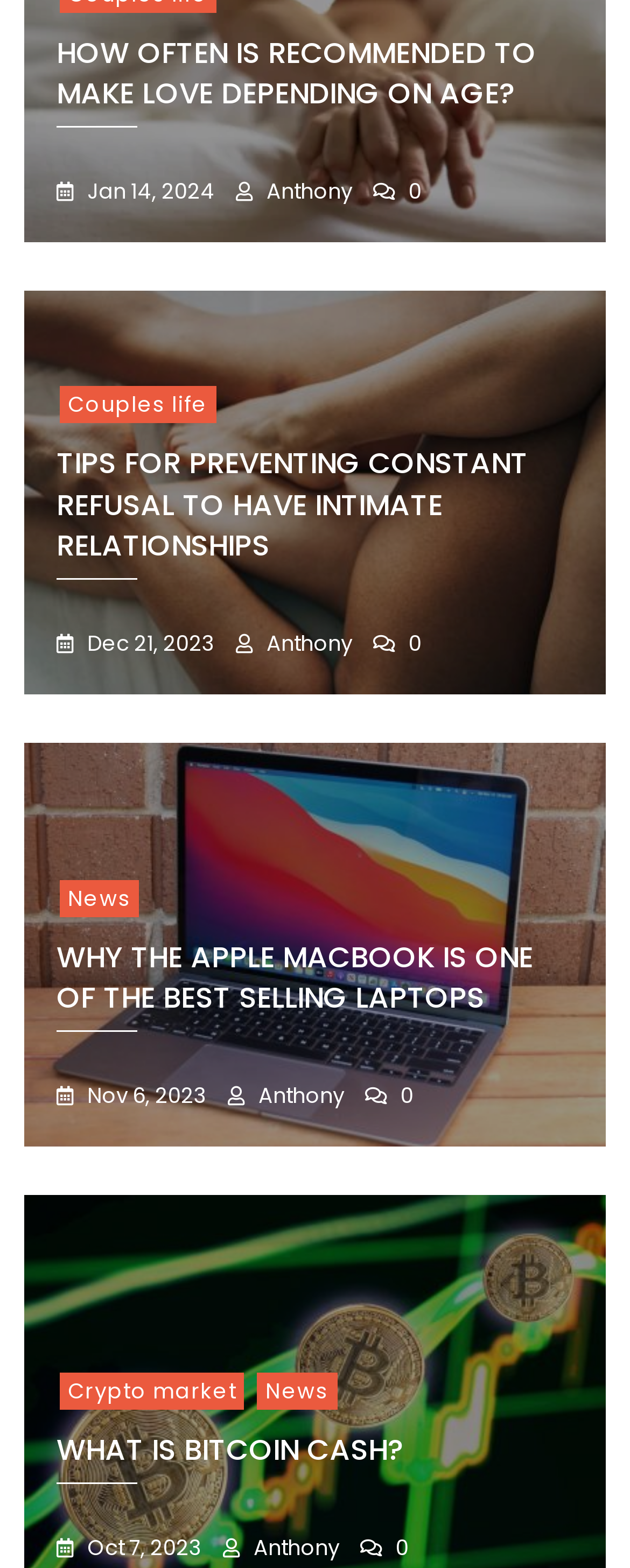What is the topic of the first article?
Please answer the question with a single word or phrase, referencing the image.

Couples life